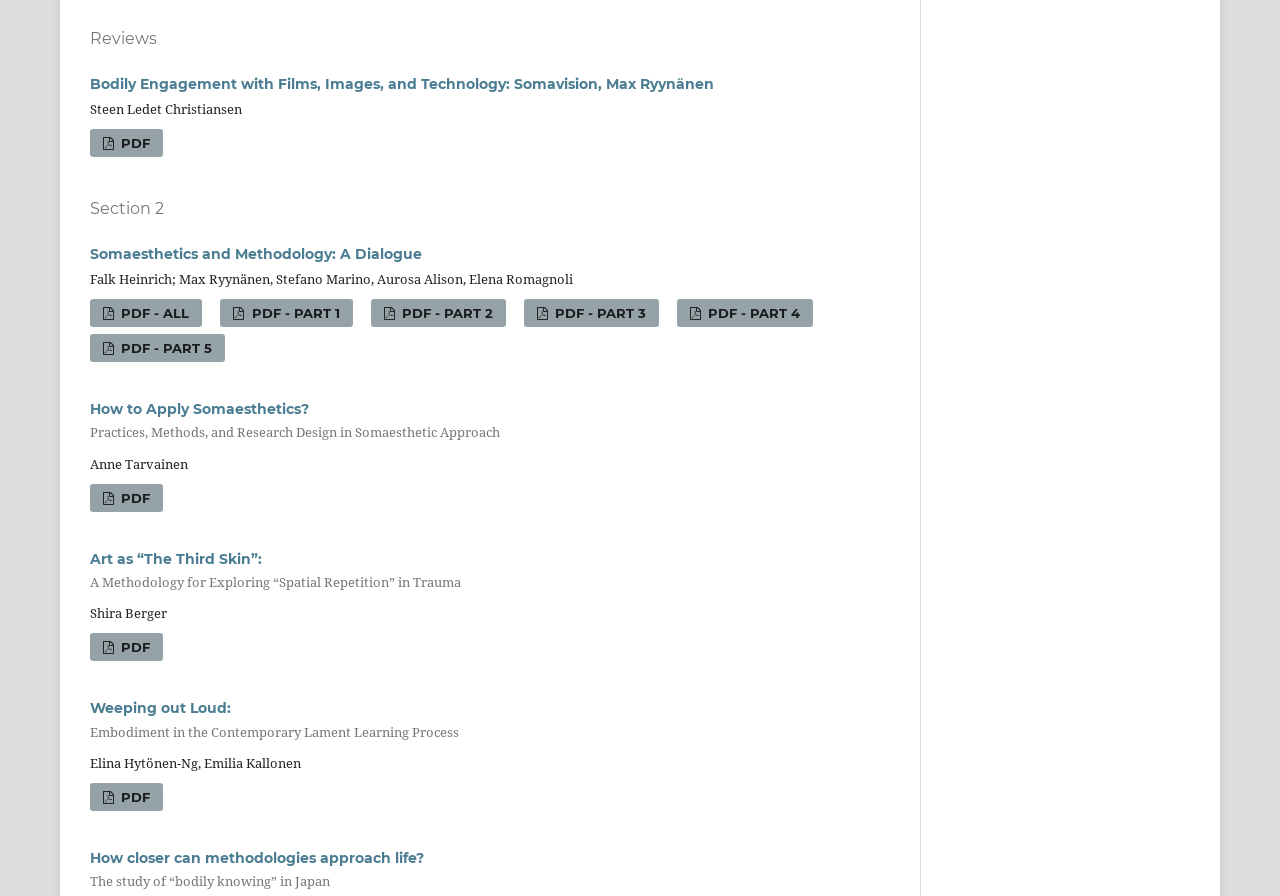Kindly determine the bounding box coordinates for the area that needs to be clicked to execute this instruction: "View the PDF of 'Bodily Engagement with Films, Images, and Technology: Somavision, Max Ryynänen'".

[0.07, 0.144, 0.128, 0.175]